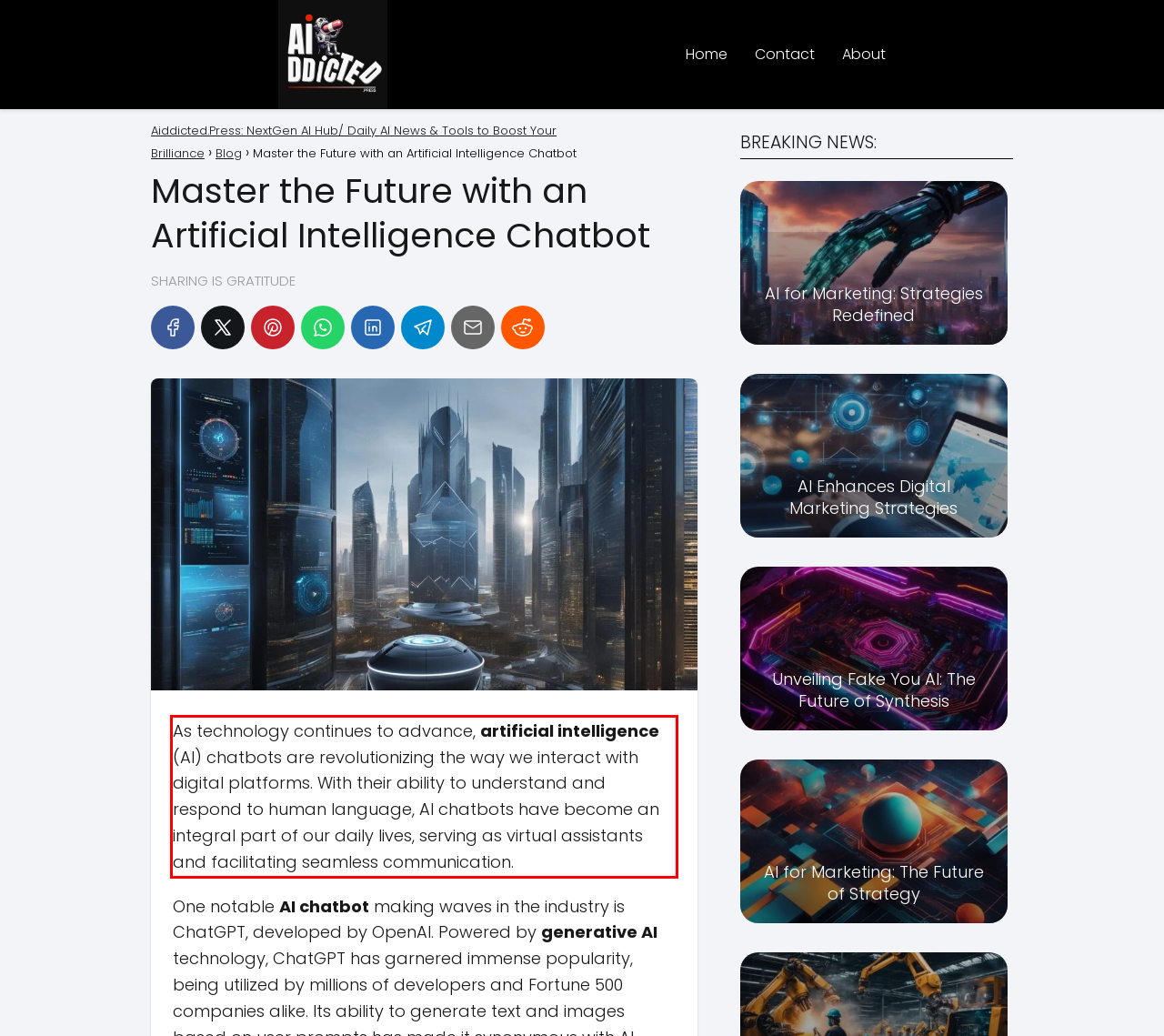In the screenshot of the webpage, find the red bounding box and perform OCR to obtain the text content restricted within this red bounding box.

As technology continues to advance, artificial intelligence (AI) chatbots are revolutionizing the way we interact with digital platforms. With their ability to understand and respond to human language, AI chatbots have become an integral part of our daily lives, serving as virtual assistants and facilitating seamless communication.